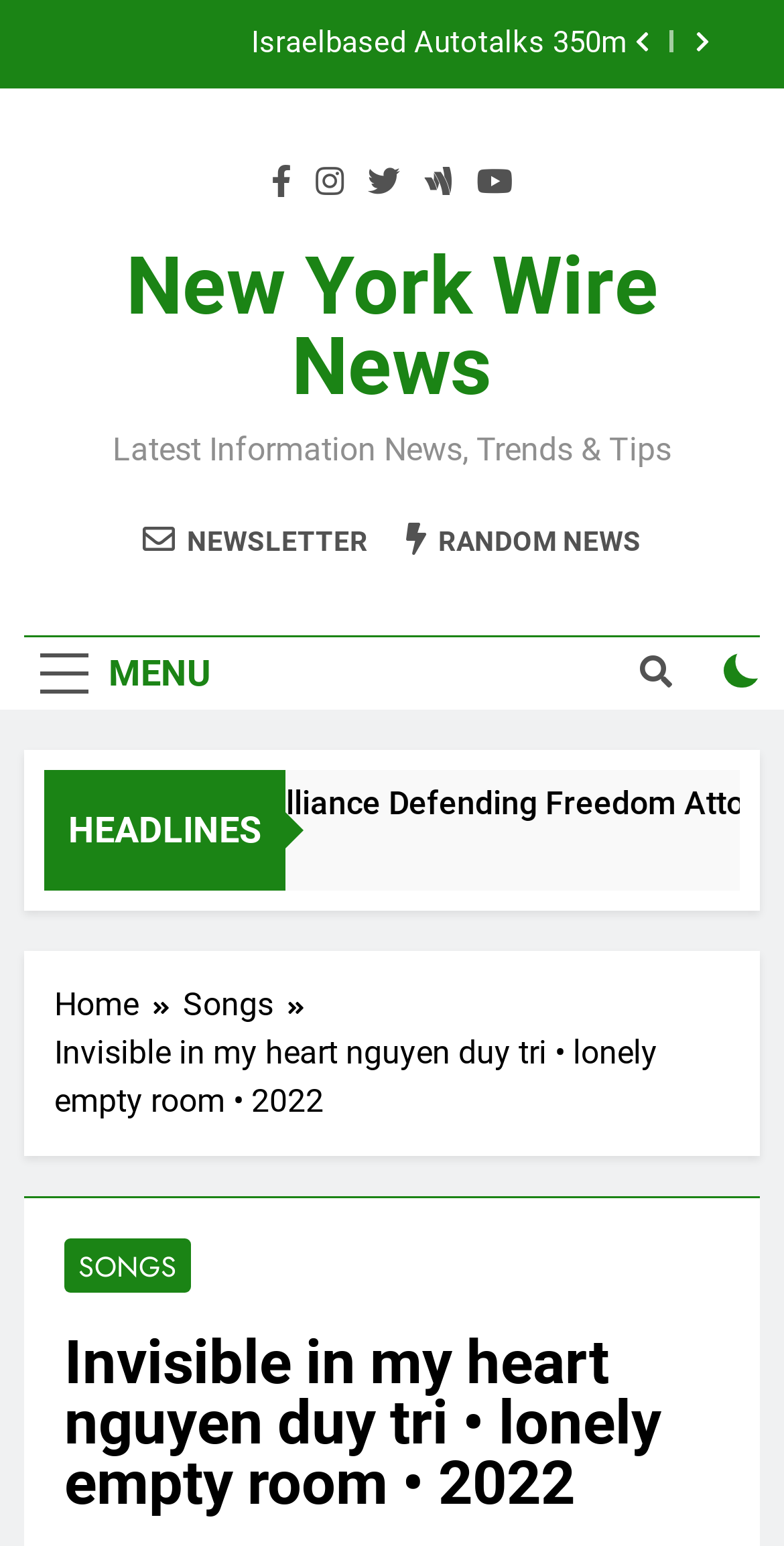Return the bounding box coordinates of the UI element that corresponds to this description: "parent_node: Israelbased Autotalks 350m 400mlundentechcrunch". The coordinates must be given as four float numbers in the range of 0 and 1, [left, top, right, bottom].

[0.862, 0.013, 0.931, 0.042]